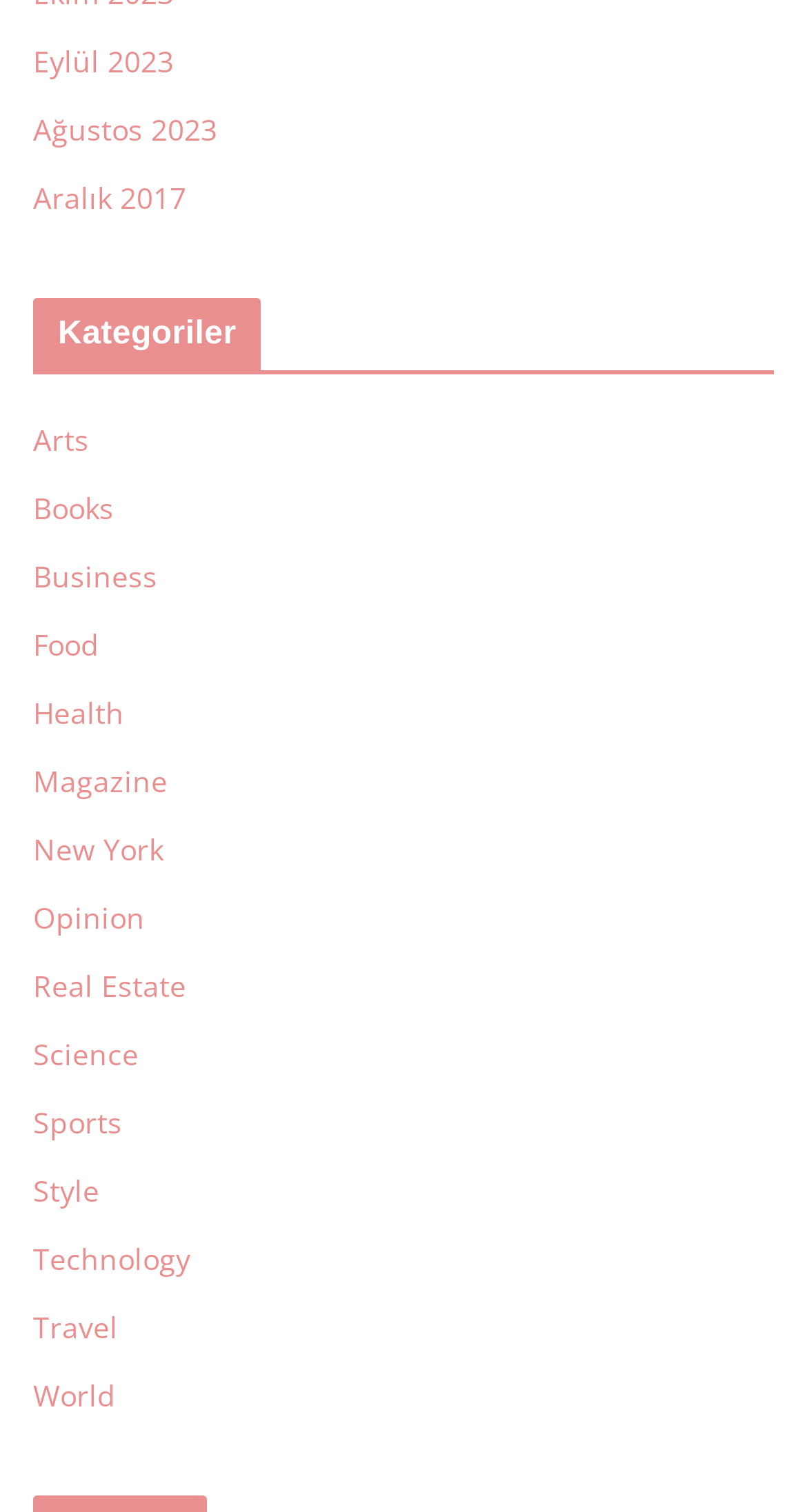Find the bounding box coordinates for the HTML element described in this sentence: "GET SPECIAL OFFER". Provide the coordinates as four float numbers between 0 and 1, in the format [left, top, right, bottom].

None